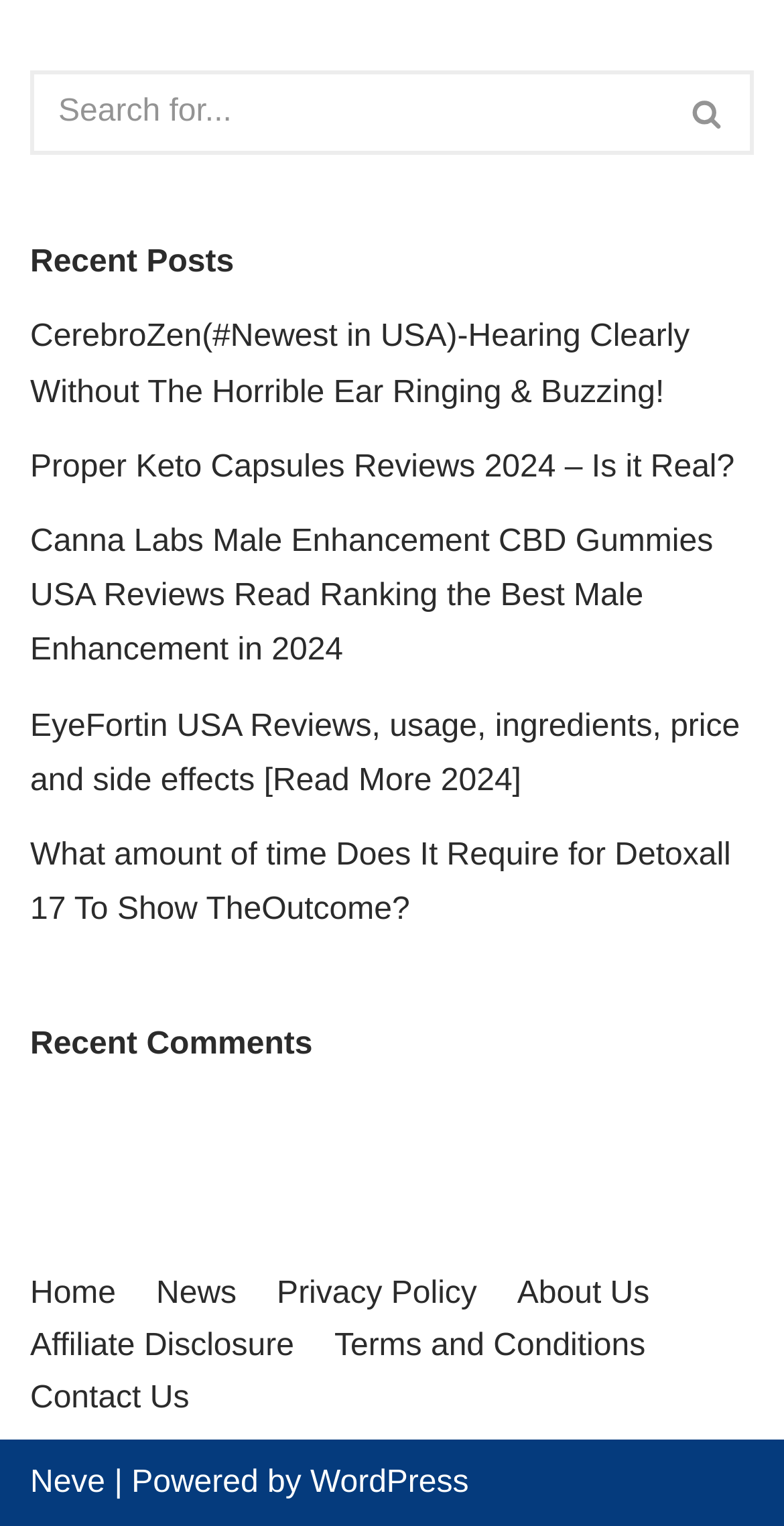Locate the bounding box coordinates of the element that should be clicked to execute the following instruction: "View CAREERS".

None